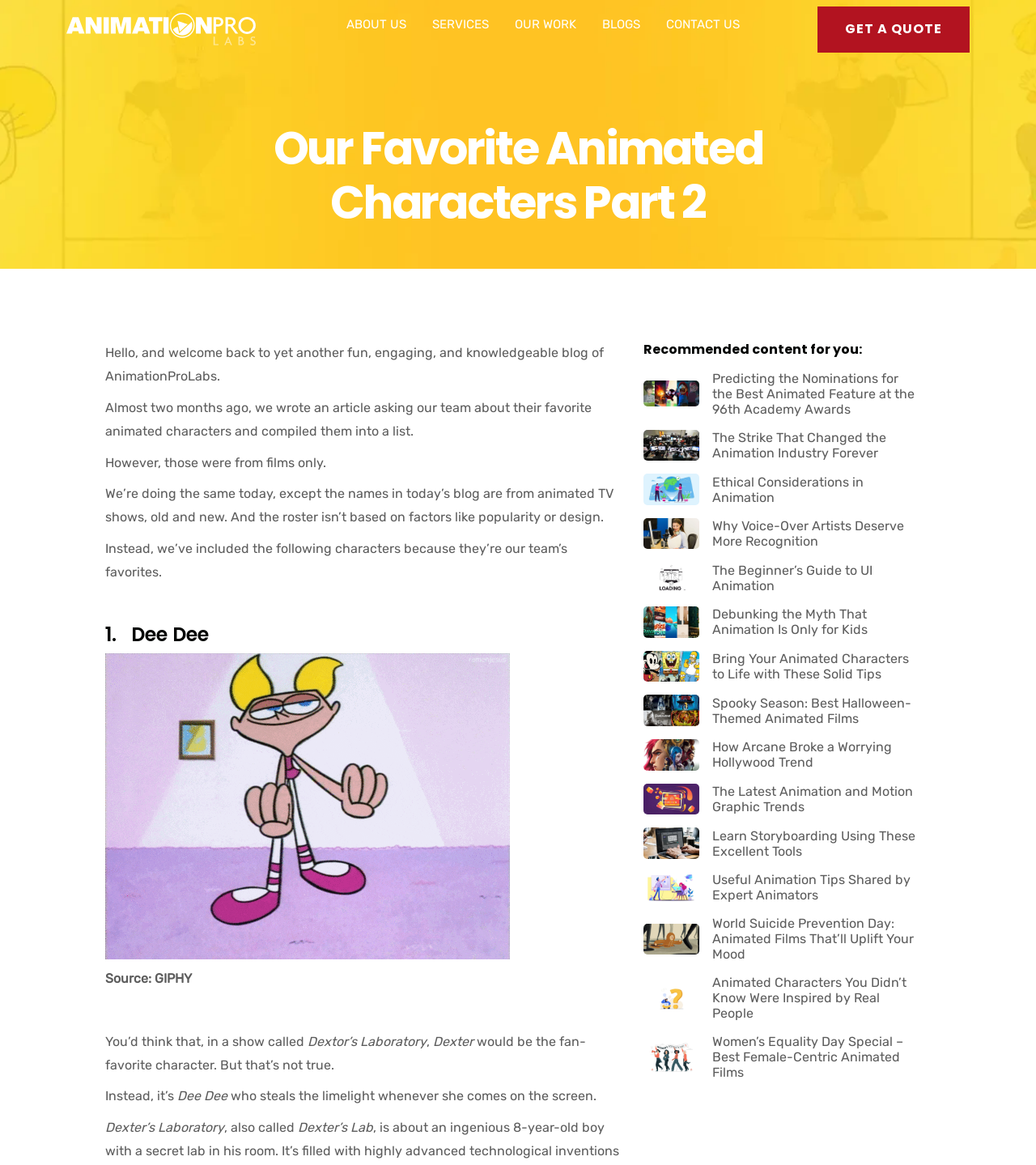Locate the bounding box coordinates of the region to be clicked to comply with the following instruction: "Explore the 'SERVICES' page". The coordinates must be four float numbers between 0 and 1, in the form [left, top, right, bottom].

[0.417, 0.015, 0.472, 0.027]